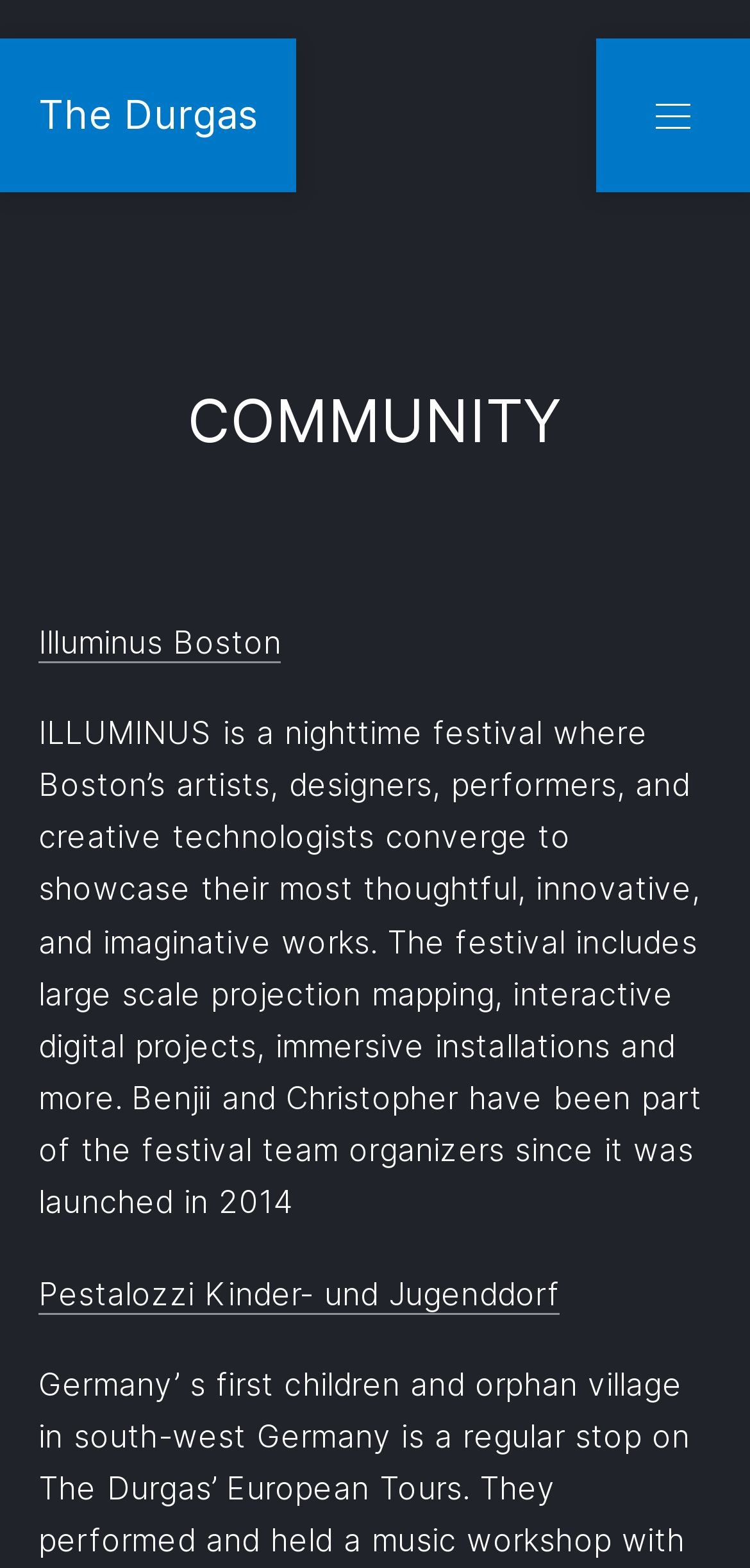Create a detailed summary of the webpage's content and design.

The webpage is about the community of The Durgas. At the top left, there is a heading with the title "The Durgas" which is also a link. To the right of this title, there is a navigation button labeled "NAVIGATION". 

Below the title, there is a larger heading that reads "COMMUNITY" which spans almost the entire width of the page. Underneath this heading, there are three elements aligned vertically. The first is a link to "Illuminus Boston", followed by a block of text that describes Illuminus, a nighttime festival in Boston that showcases innovative and imaginative works by artists, designers, and performers. The text also mentions that Benjii and Christopher have been part of the festival team organizers since 2014. 

The third element is a link to "Pestalozzi Kinder- und Jugenddorf". There are also three hidden buttons on the page: "CLOSE (ESC)" at the top right, and "PREVIOUS" and "NEXT" at the top left and right, respectively.